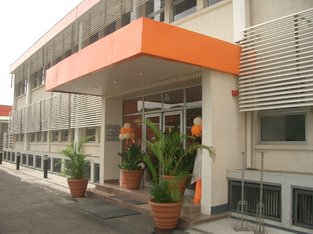Provide a thorough description of the contents of the image.

The image displays a modern building featuring a stylish entrance characterized by a prominent orange awning. Flanking the entrance are large potted plants that add a touch of greenery, enhancing the welcoming atmosphere of the facade. The architectural design showcases sleek, horizontal lines and well-placed windows, suggesting a contemporary aesthetic. This structure is likely part of a commercial development, reflecting a professional environment. The image is indicative of a location that could be associated with an office or corporate setting.